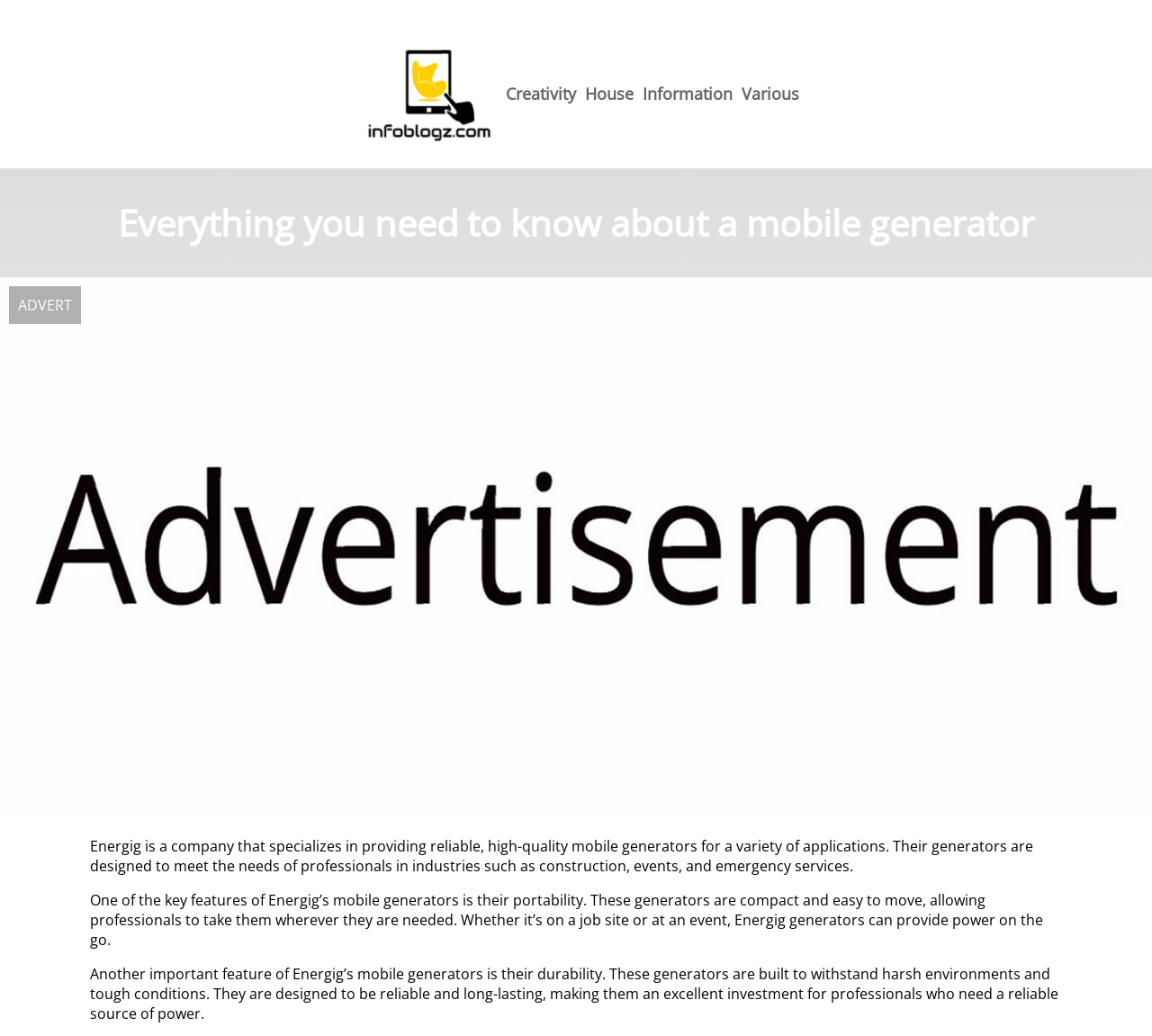Please provide a brief answer to the question using only one word or phrase: 
What industries use Energig's mobile generators?

Construction, events, emergency services